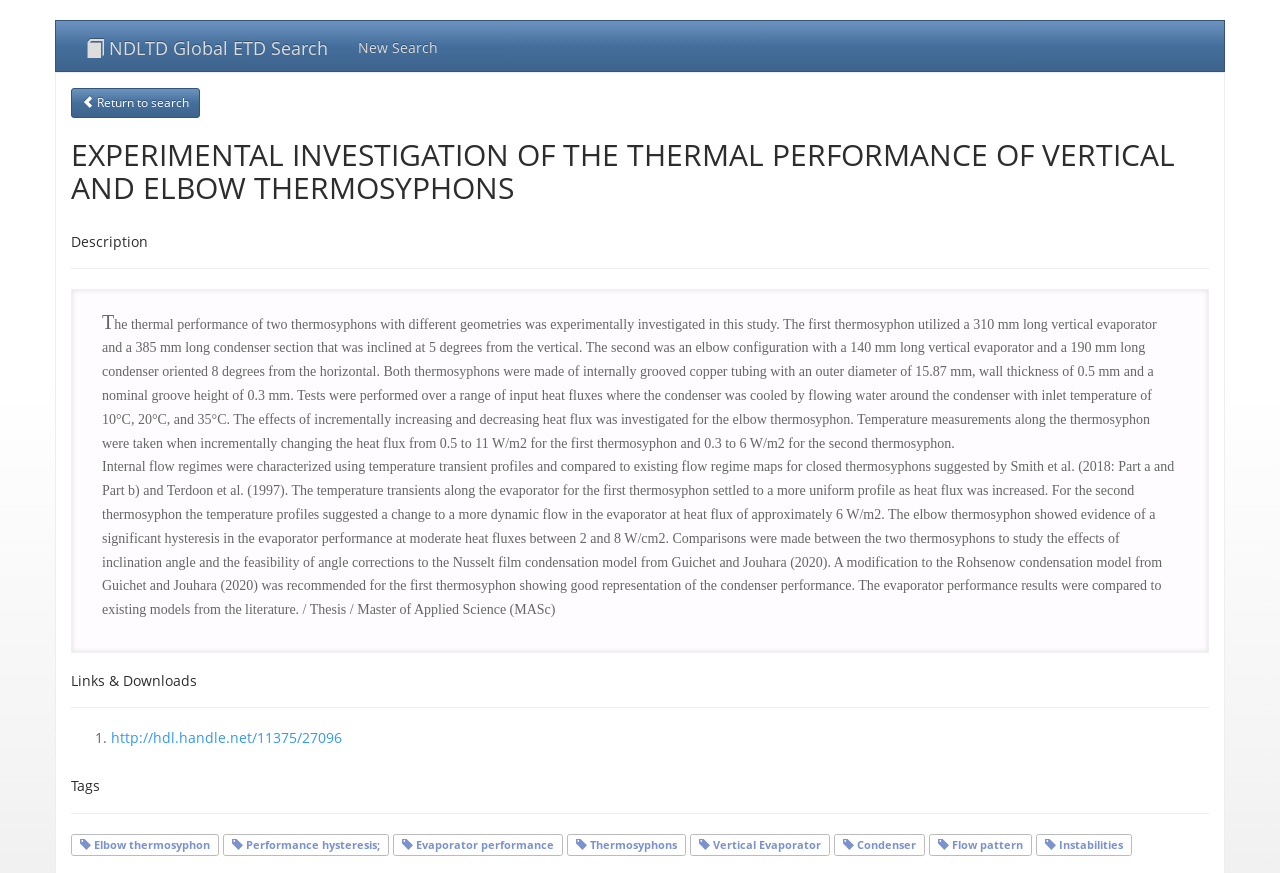Can you look at the image and give a comprehensive answer to the question:
What is the format of the research study?

I found the format of the research study by reading the text 'Thesis / Master of Applied Science (MASc)' which is located at the bottom of the webpage, indicating that the research study is a thesis.